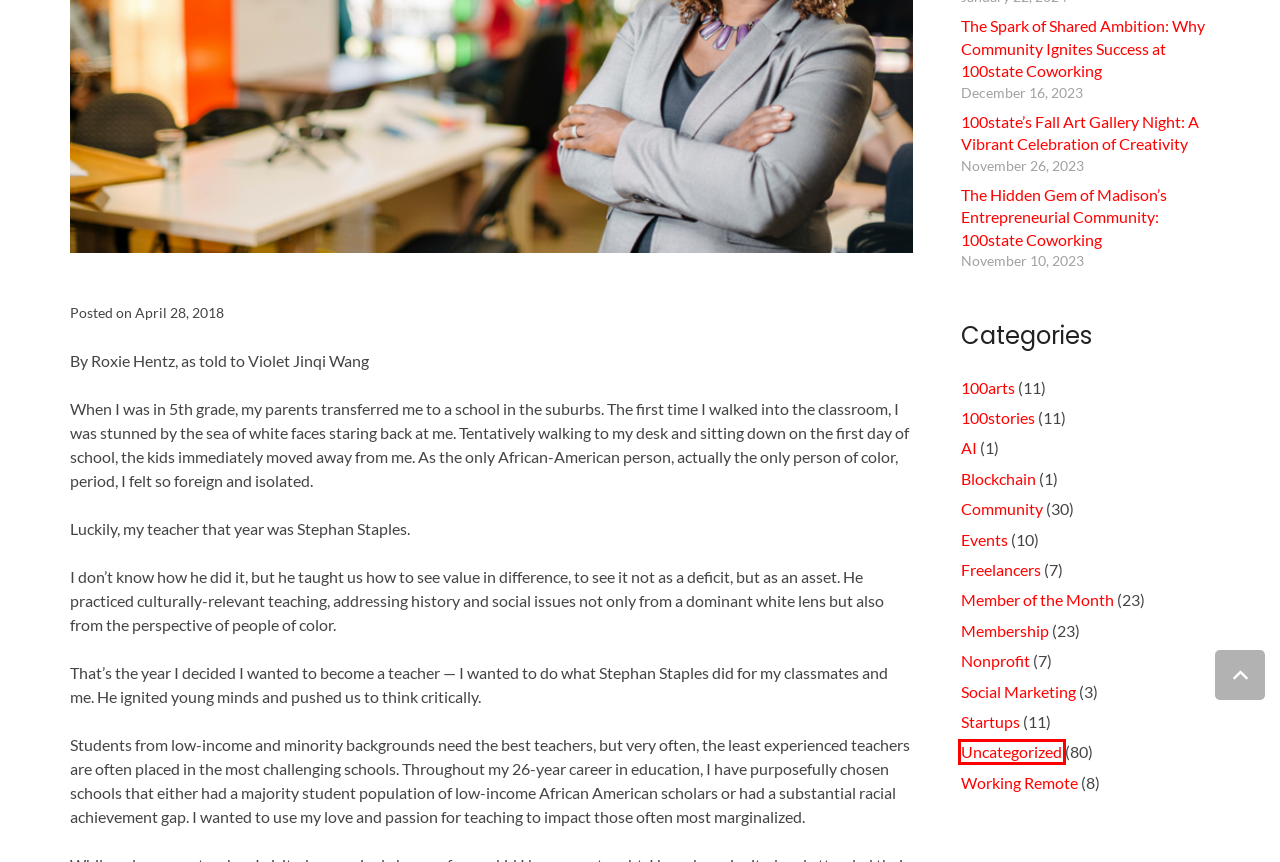Look at the screenshot of the webpage and find the element within the red bounding box. Choose the webpage description that best fits the new webpage that will appear after clicking the element. Here are the candidates:
A. Membership Archives - 100state
B. Uncategorized Archives - 100state
C. The Spark of Shared Ambition: Why Community Ignites Success at 100state Coworking - 100state
D. Freelancers Archives - 100state
E. Blockchain Archives - 100state
F. 100stories Archives - 100state
G. Nonprofit Archives - 100state
H. Social Marketing Archives - 100state

B